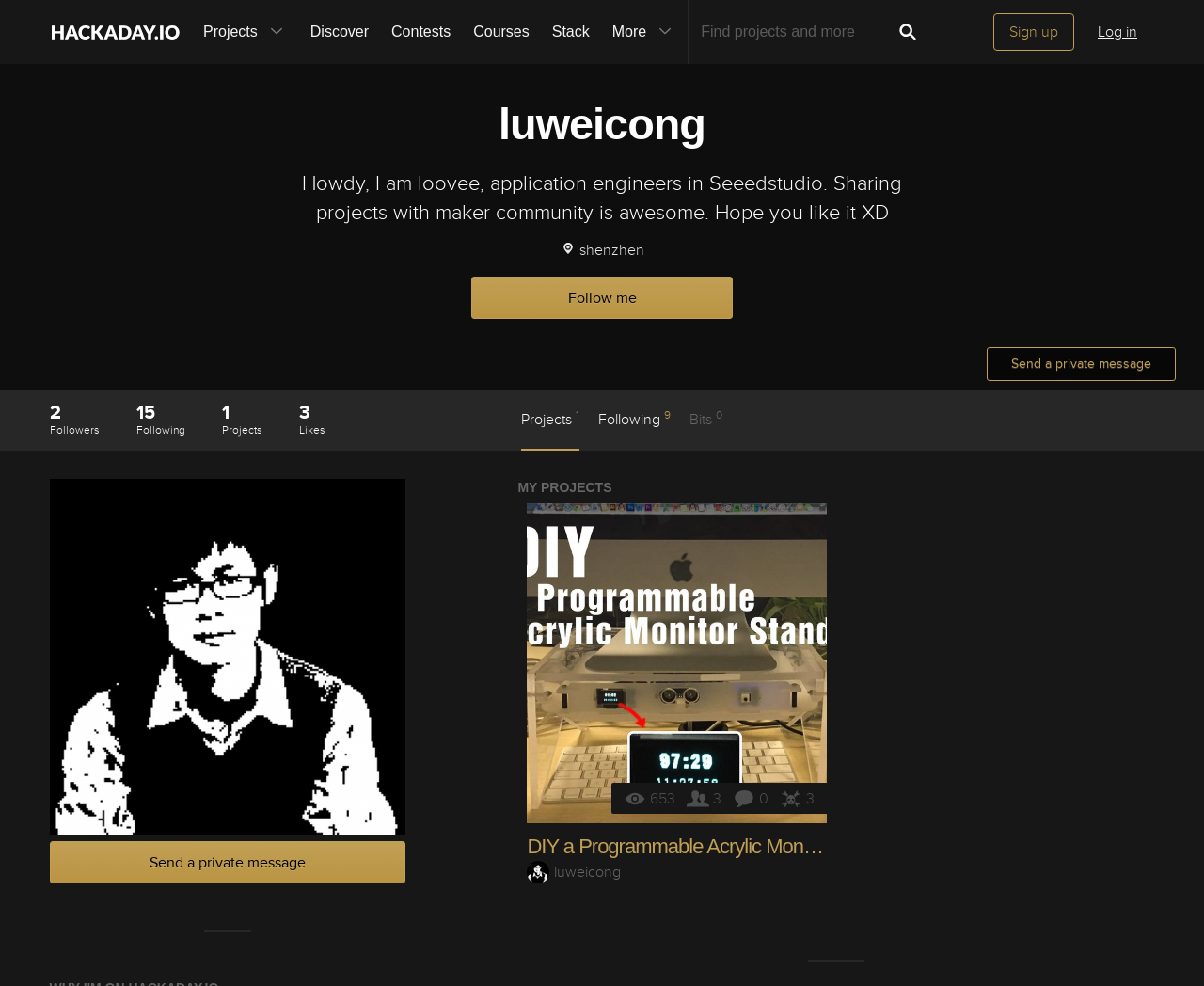Locate the bounding box coordinates of the UI element described by: "SHOP". Provide the coordinates as four float numbers between 0 and 1, formatted as [left, top, right, bottom].

None